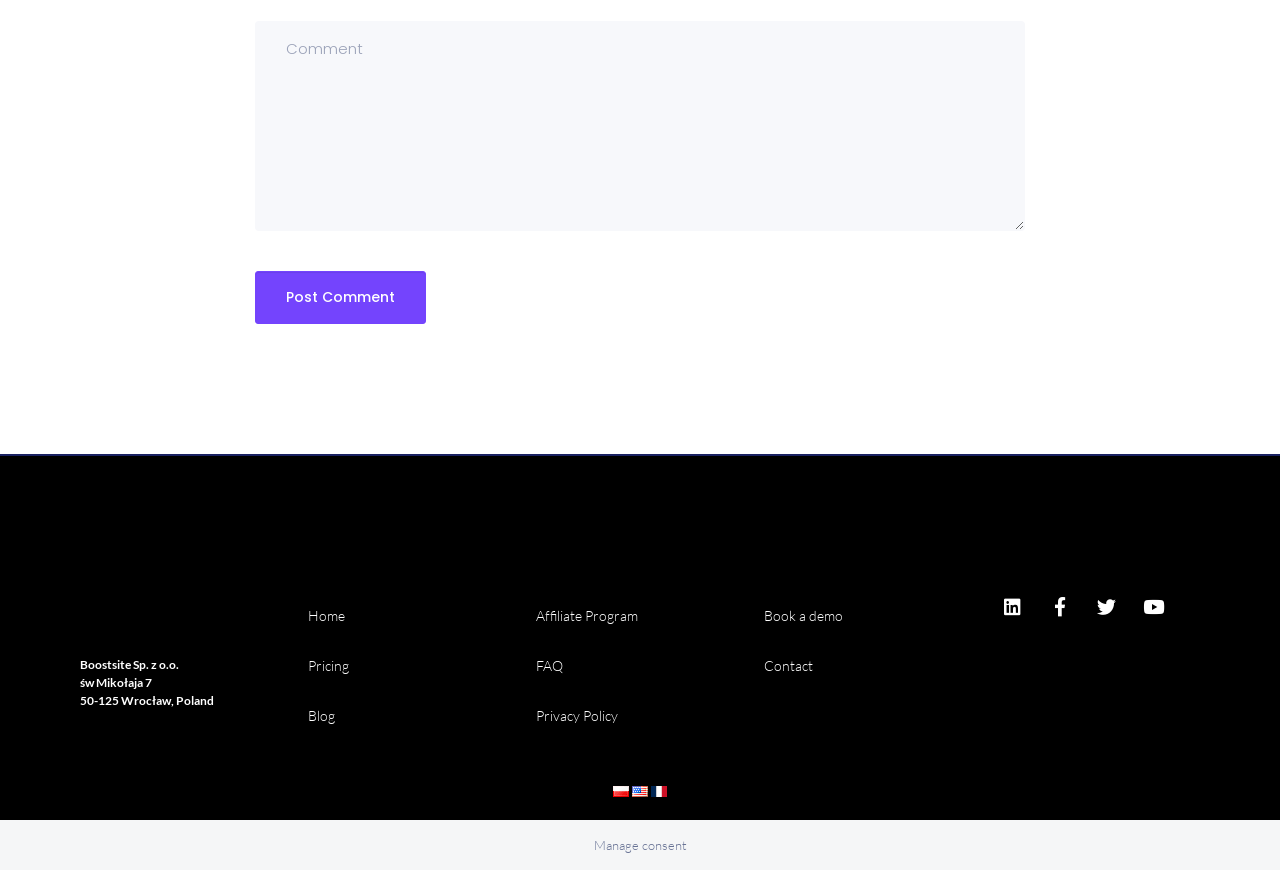Use a single word or phrase to answer the following:
How many social media links are there?

4